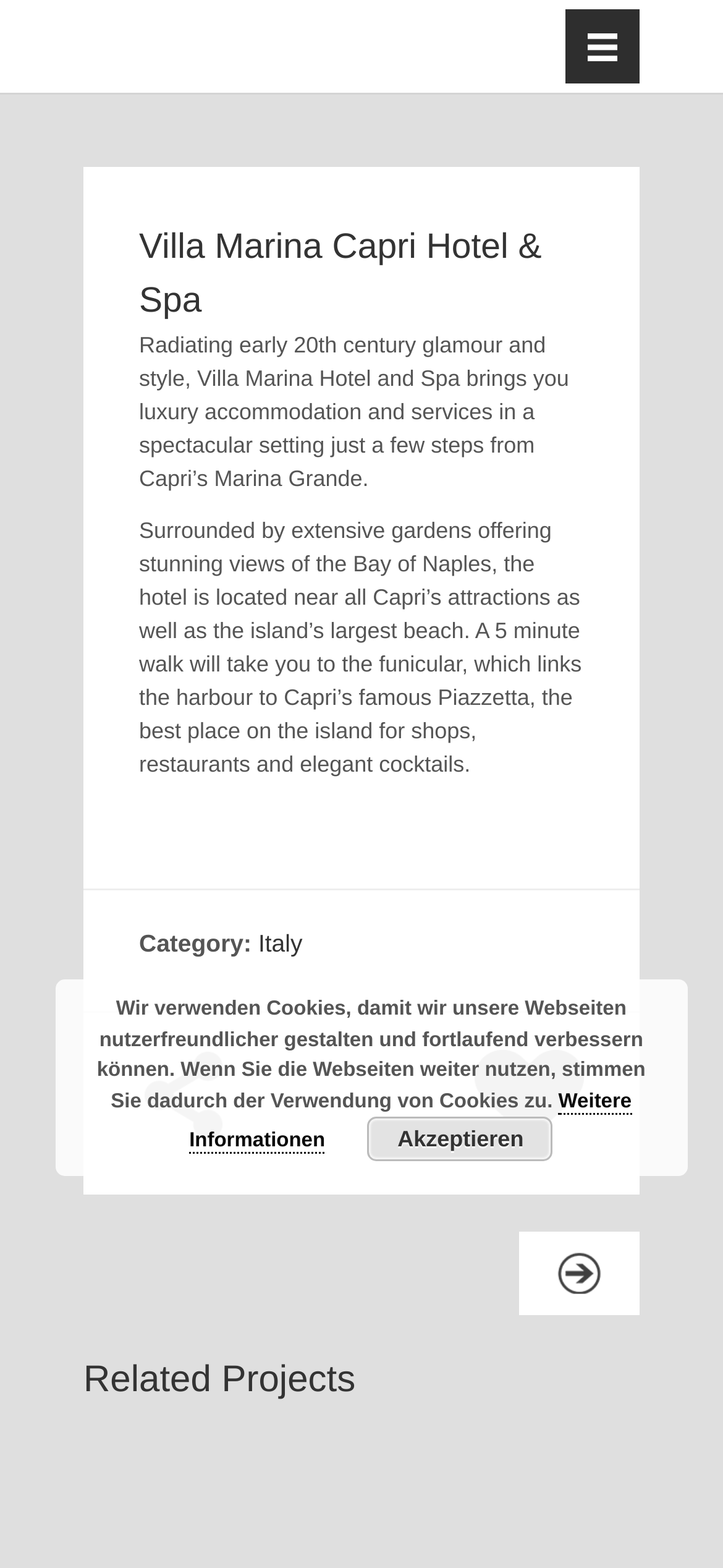How many outdoor pools does the Titanic Deluxe resort have?
Examine the image and provide an in-depth answer to the question.

I found the answer by reading the description of the Titanic Deluxe resort, which is located in the 'Related Projects' section at the bottom of the webpage. The description mentions that the resort has '9 outdoor pools'.